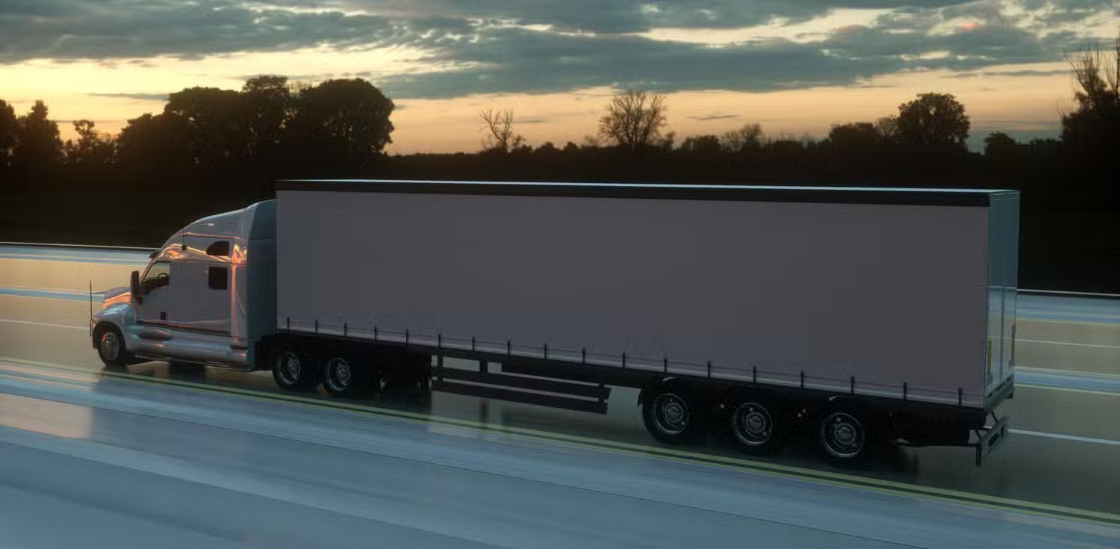Provide an extensive narrative of what is shown in the image.

The image showcases a sleek, modern freight truck equipped with a sizable trailer, gliding down a highway during a striking sunset. The sky is painted in hues of orange and pink, creating a dramatic backdrop that highlights the truck's polished exterior. This visual represents the critical role of transportation in logistics, particularly as highlighted by Tai software's capabilities in automating quotes and enhancing the order-to-cash cycle. As the trucking industry evolves, such technology aids businesses in managing their carrier relationships and improving negotiations amidst challenging market conditions. This depiction captures not only the vehicle itself but also the significance of streamlined operations in the transportation and logistics sector.